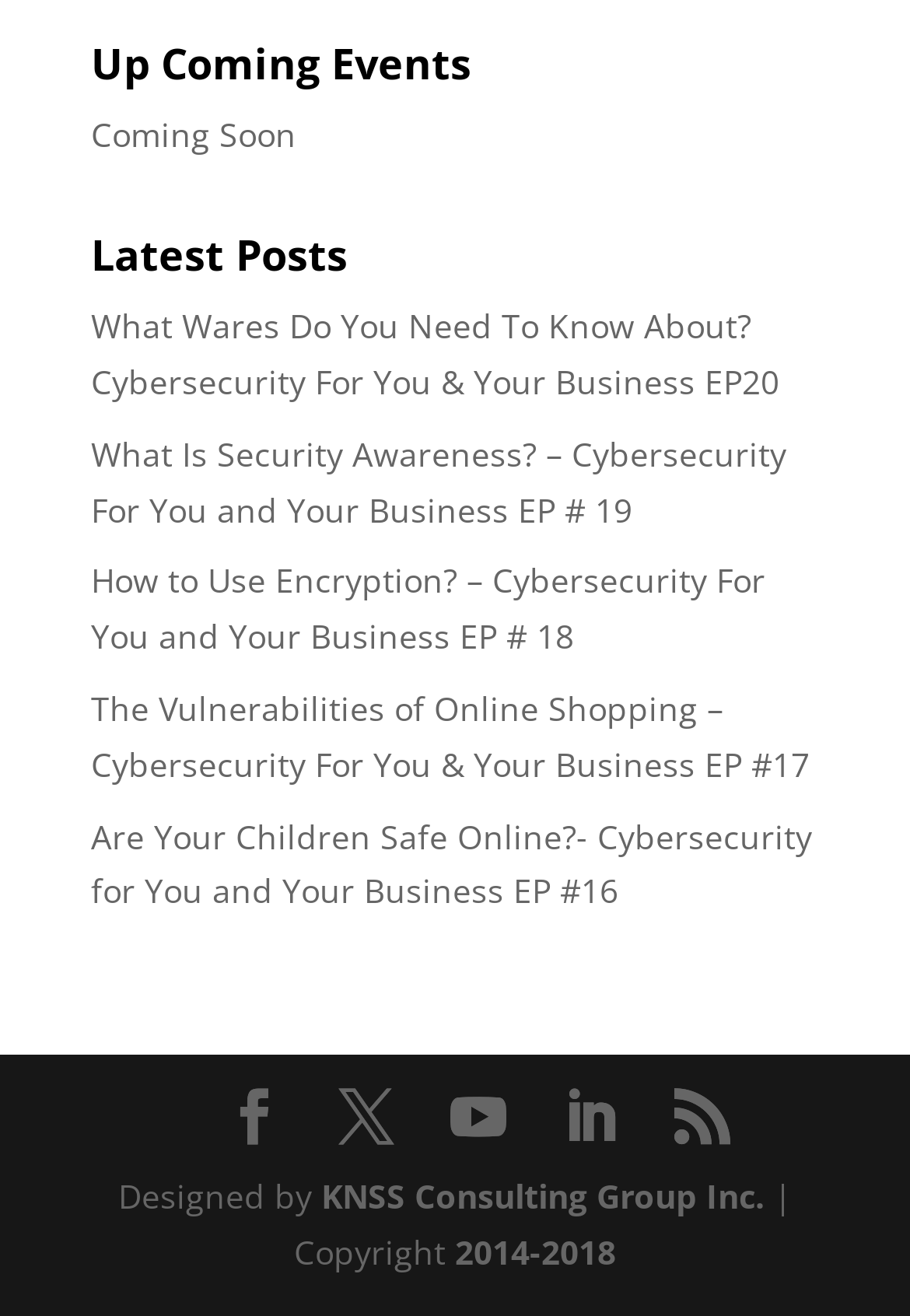Answer this question using a single word or a brief phrase:
What is the category of the first upcoming event?

Cybersecurity